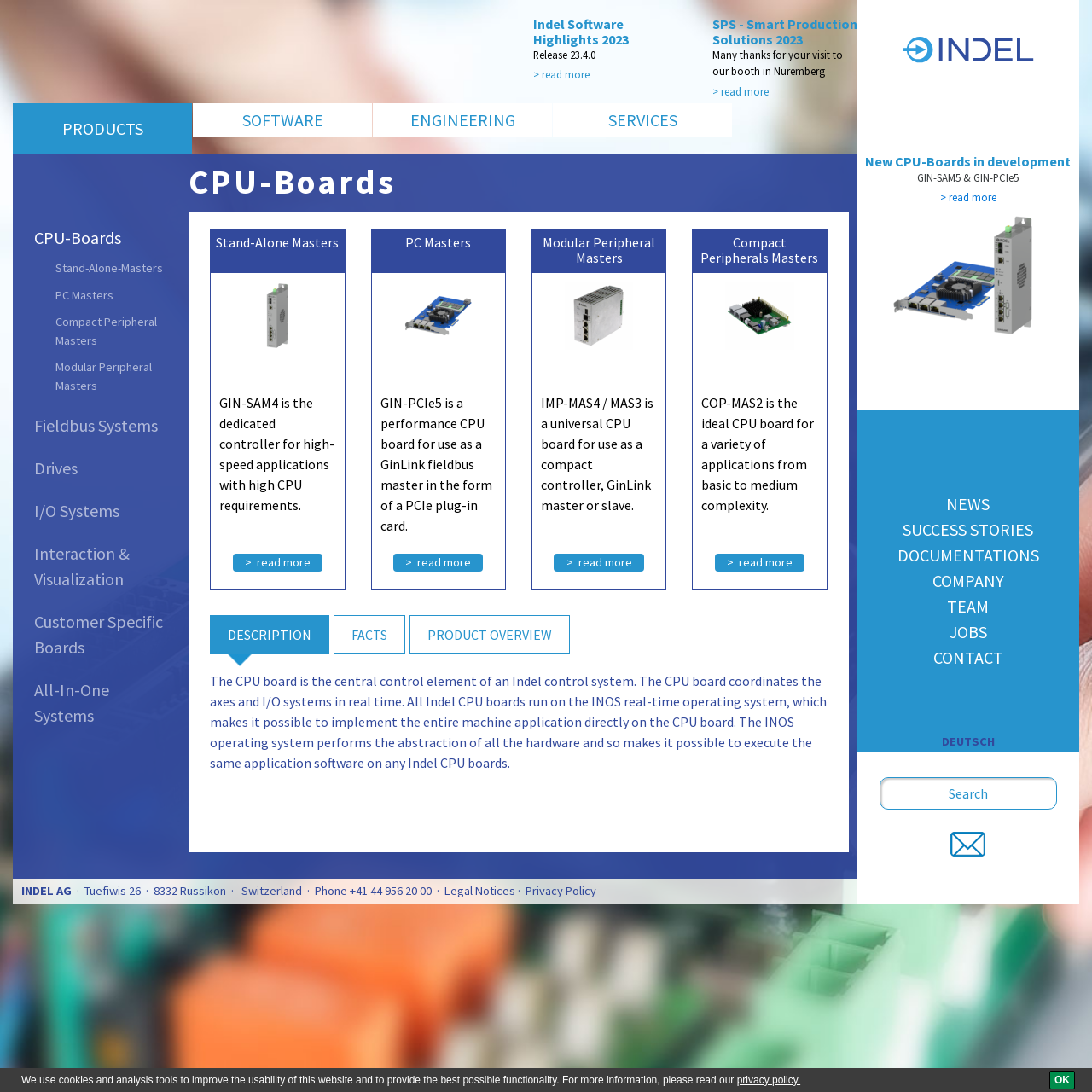How many tabs are available in the tab list?
Please answer the question as detailed as possible.

The number of tabs can be found in the tab list section, where there are three tabs: 'DESCRIPTION', 'FACTS', and 'PRODUCT OVERVIEW'.